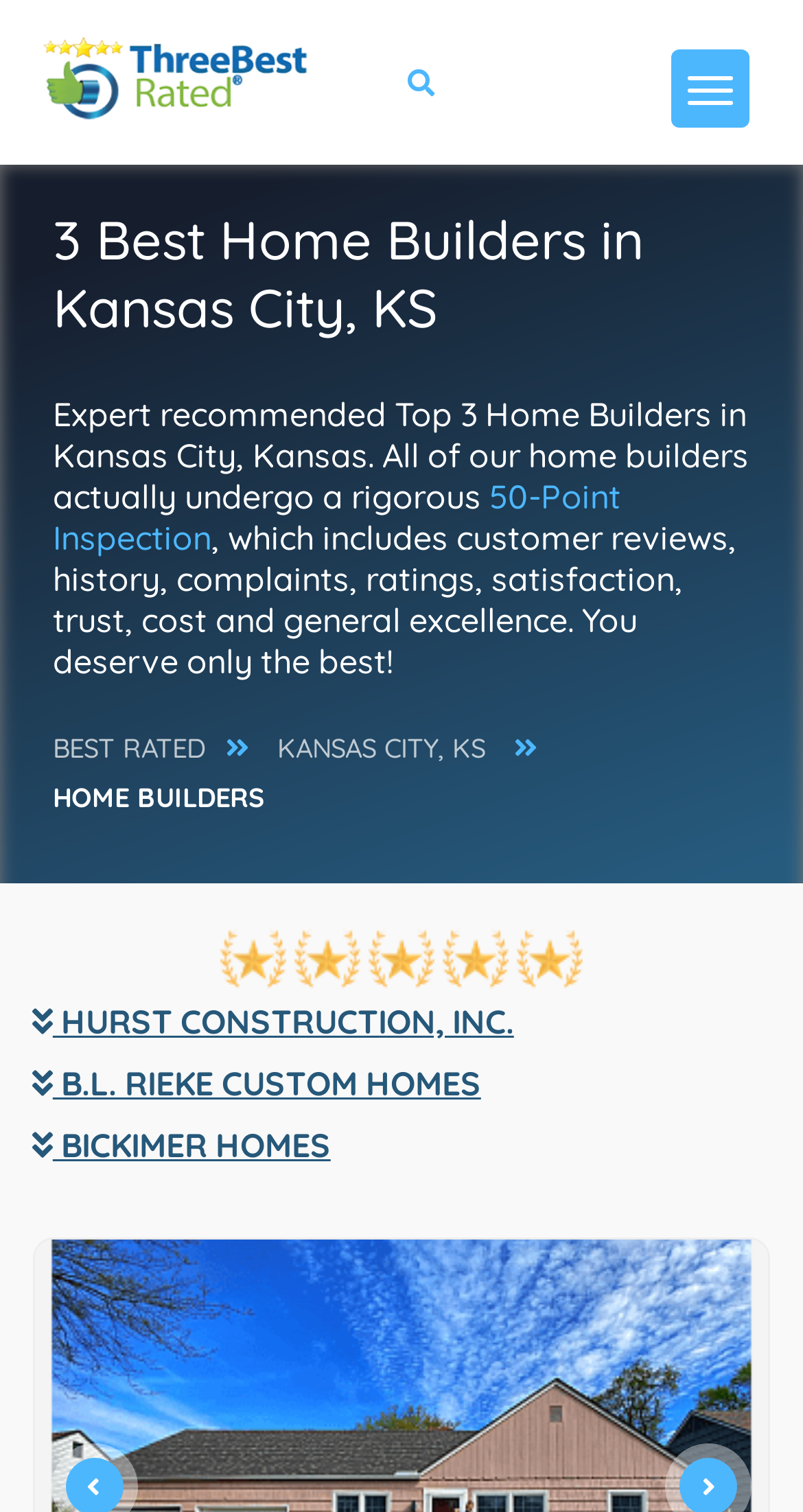Provide an in-depth caption for the webpage.

The webpage is about the top 3 home builders in Kansas City, Kansas. At the top left, there is a link to "ThreeBestRated.com" accompanied by an image of the same name. Below this, there are two headings that introduce the purpose of the webpage, which is to provide expert recommendations for the top 3 home builders in Kansas City, based on a rigorous 50-point inspection that includes customer reviews, history, complaints, ratings, satisfaction, trust, cost, and general excellence.

To the right of the headings, there are three links: "BEST RATED", "KANSAS CITY, KS", and "HOME BUILDERS". Below these links, there are five images, likely representing awards or badges, arranged horizontally.

The main content of the webpage consists of three sections, each representing one of the top 3 home builders. Each section has a link and a heading with the name of the home builder, which are "HURST CONSTRUCTION, INC.", "B.L. RIEKE CUSTOM HOMES", and "BICKIMER HOMES". These sections are arranged vertically, with the first one starting from the middle of the page and the subsequent ones below it.